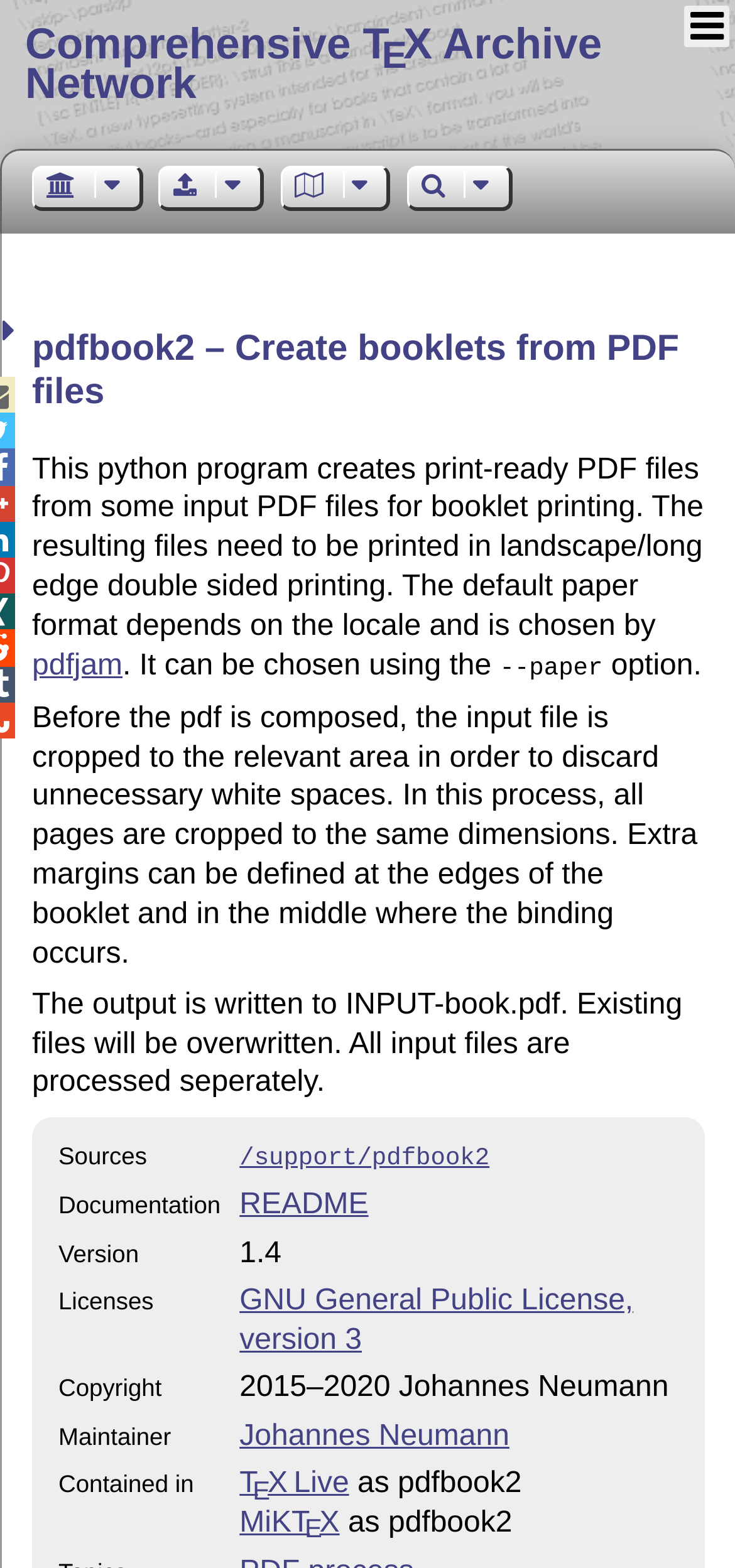Summarize the contents and layout of the webpage in detail.

The webpage is about the CTAN package pdfbook2, which is a Python program that creates print-ready PDF files from input PDF files for booklet printing. 

At the top left of the page, there is a link to the "Comprehensive T E X Archive Network". On the top right, there is a menu with several icons represented by Unicode characters. 

Below the menu, there is a heading that reads "pdfbook2 – Create booklets from PDF files". This is followed by a paragraph of text that describes the program's functionality, including its ability to crop input files to remove unnecessary white spaces and add margins. 

Further down the page, there is a section with a table that contains information about the package. The table has several rows, each with two columns. The rows contain information such as the package's sources, documentation, version, licenses, copyright, maintainer, and the TeX distributions that contain it. Each piece of information is linked to a relevant webpage or document. 

Throughout the page, there are several links to related resources, including the pdfjam program, the README file, and the GNU General Public License.